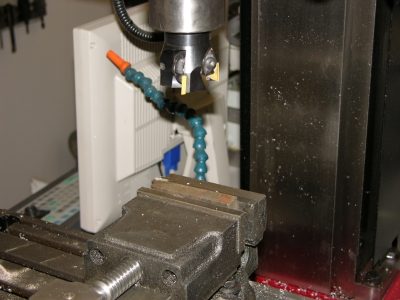Give a one-word or short phrase answer to this question: 
What type of machining operation is suggested?

CNC milling